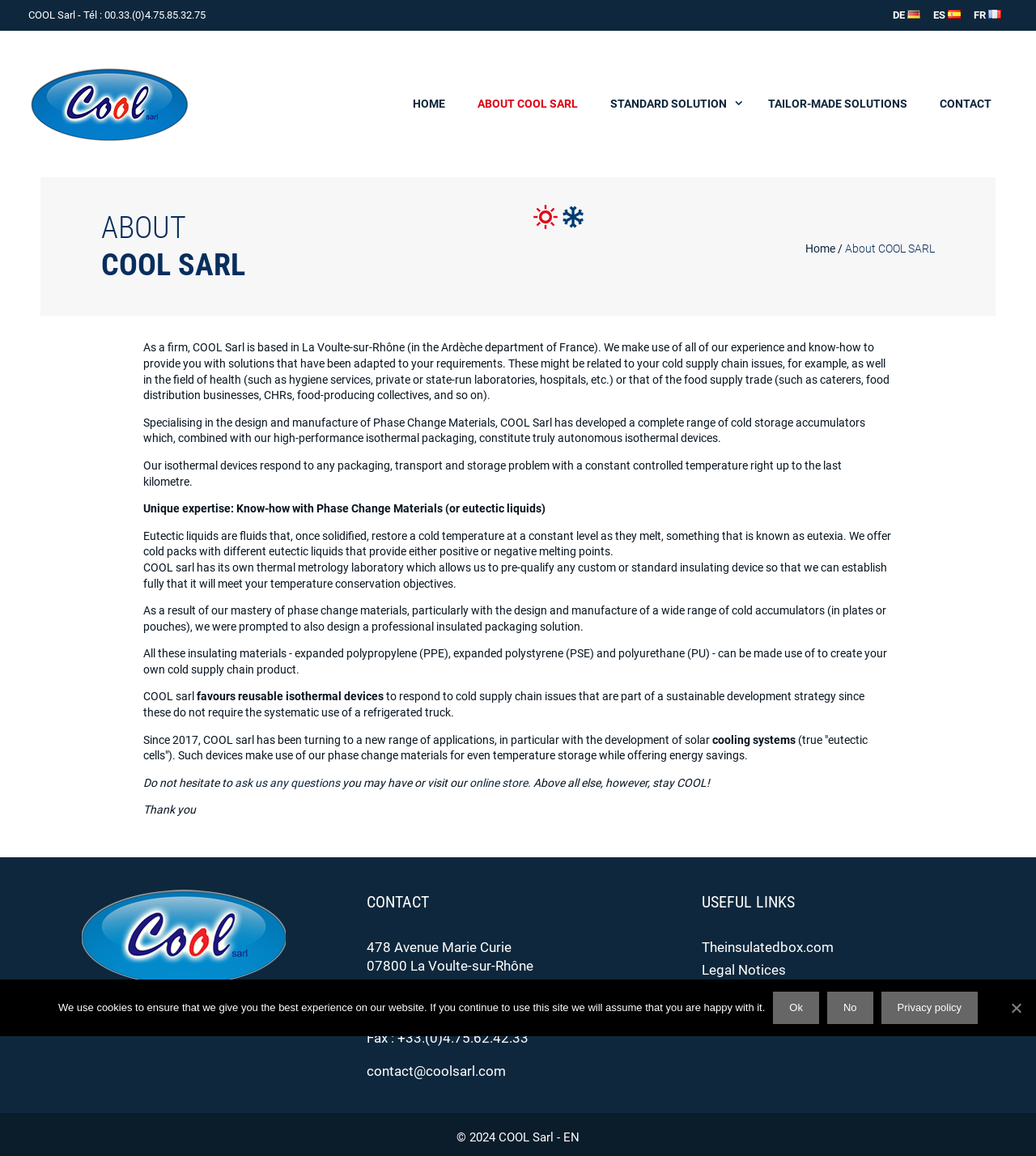What is the name of the laboratory owned by COOL Sarl?
Look at the image and respond with a one-word or short phrase answer.

thermal metrology laboratory